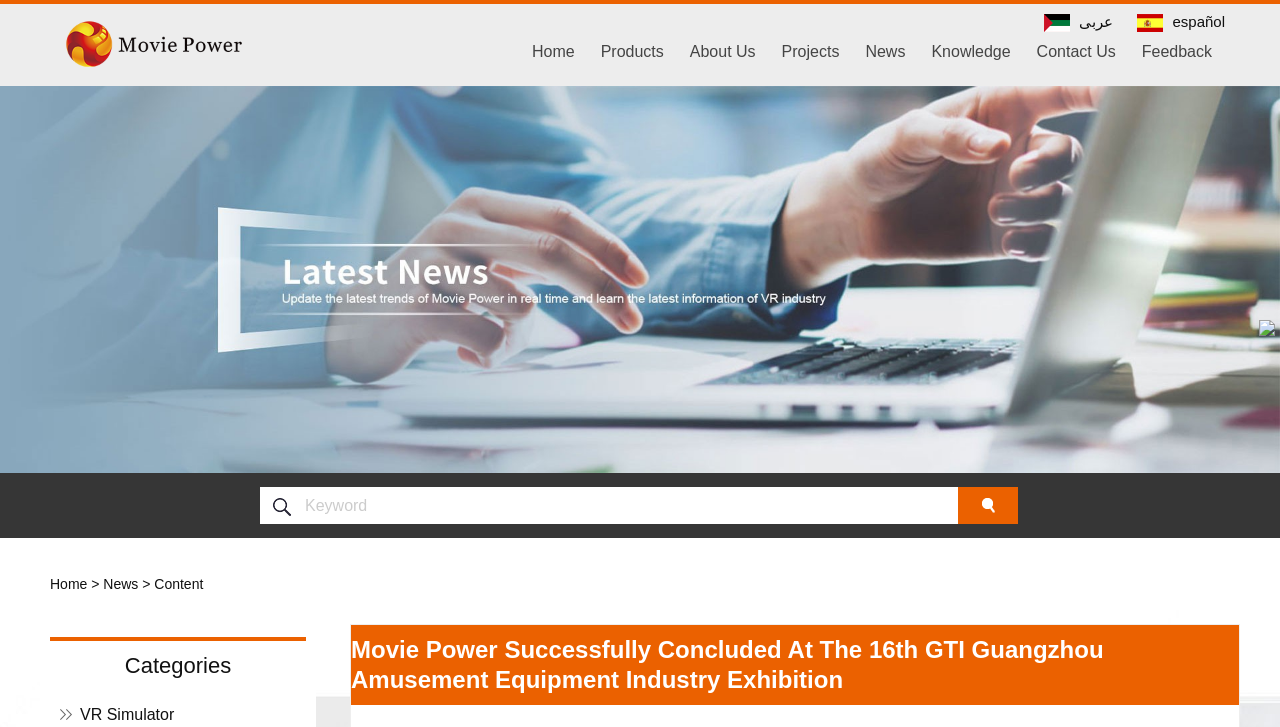Refer to the image and provide an in-depth answer to the question: 
What is the category of the current news article?

The category of the current news article is indicated by the breadcrumb navigation on the top right of the webpage, which shows 'Home > News > Content'.